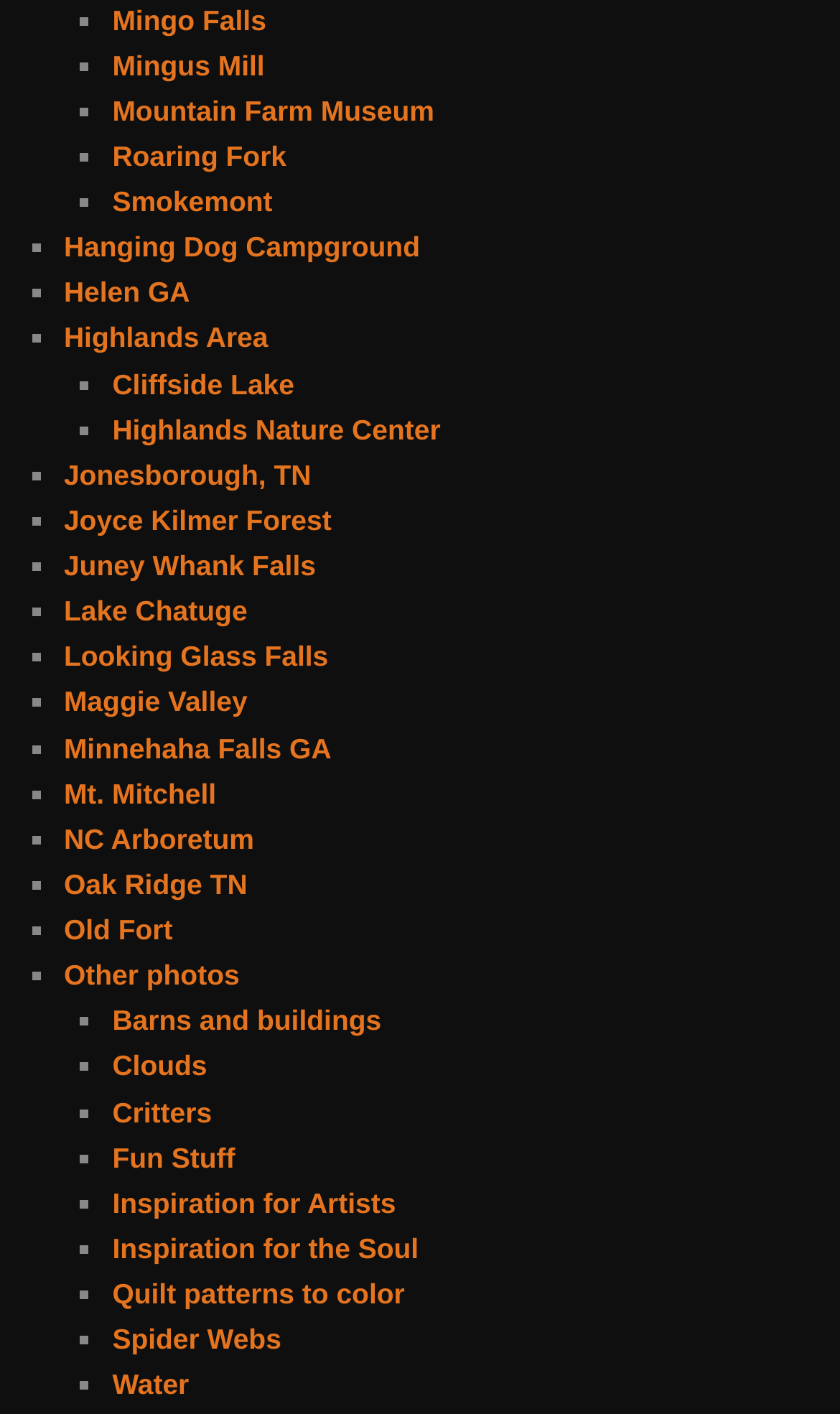Determine the bounding box coordinates in the format (top-left x, top-left y, bottom-right x, bottom-right y). Ensure all values are floating point numbers between 0 and 1. Identify the bounding box of the UI element described by: Barns and buildings

[0.134, 0.71, 0.454, 0.733]